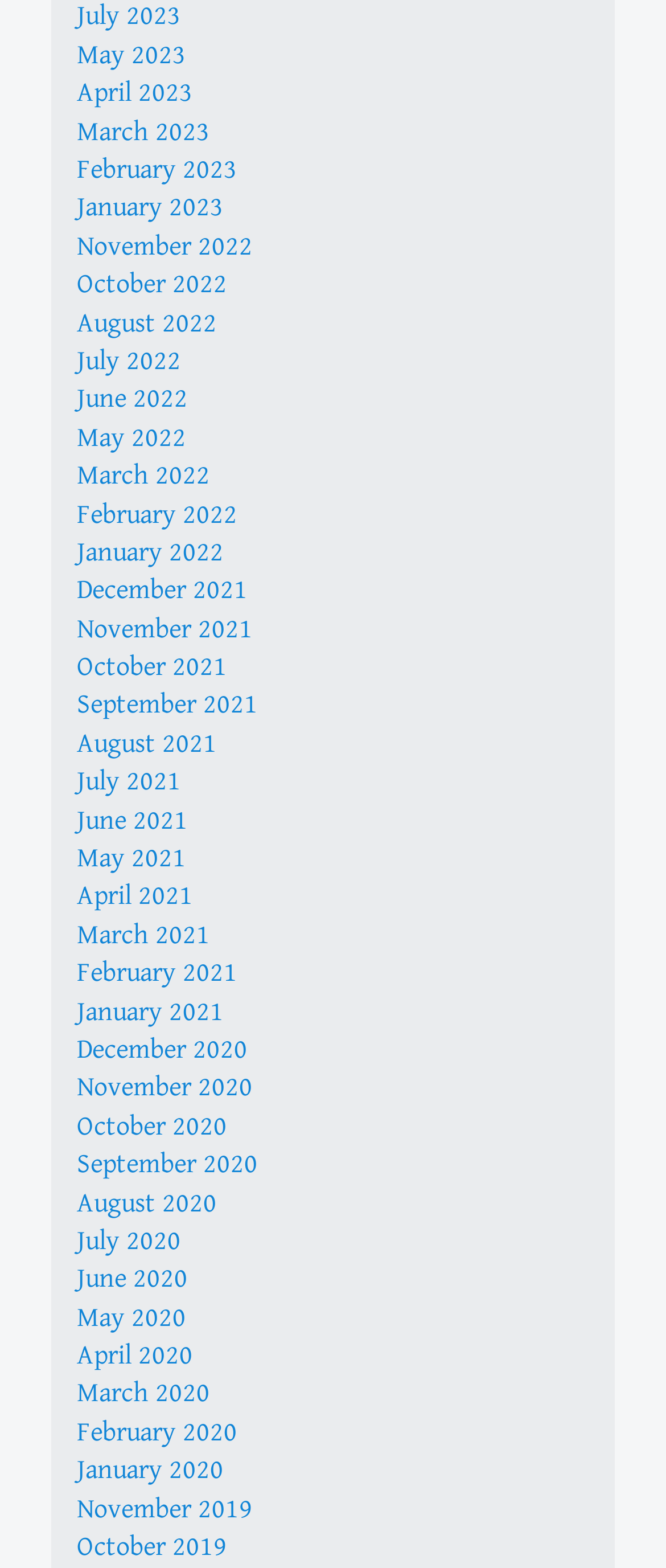Determine the bounding box coordinates for the clickable element to execute this instruction: "View November 2019". Provide the coordinates as four float numbers between 0 and 1, i.e., [left, top, right, bottom].

[0.115, 0.952, 0.379, 0.973]